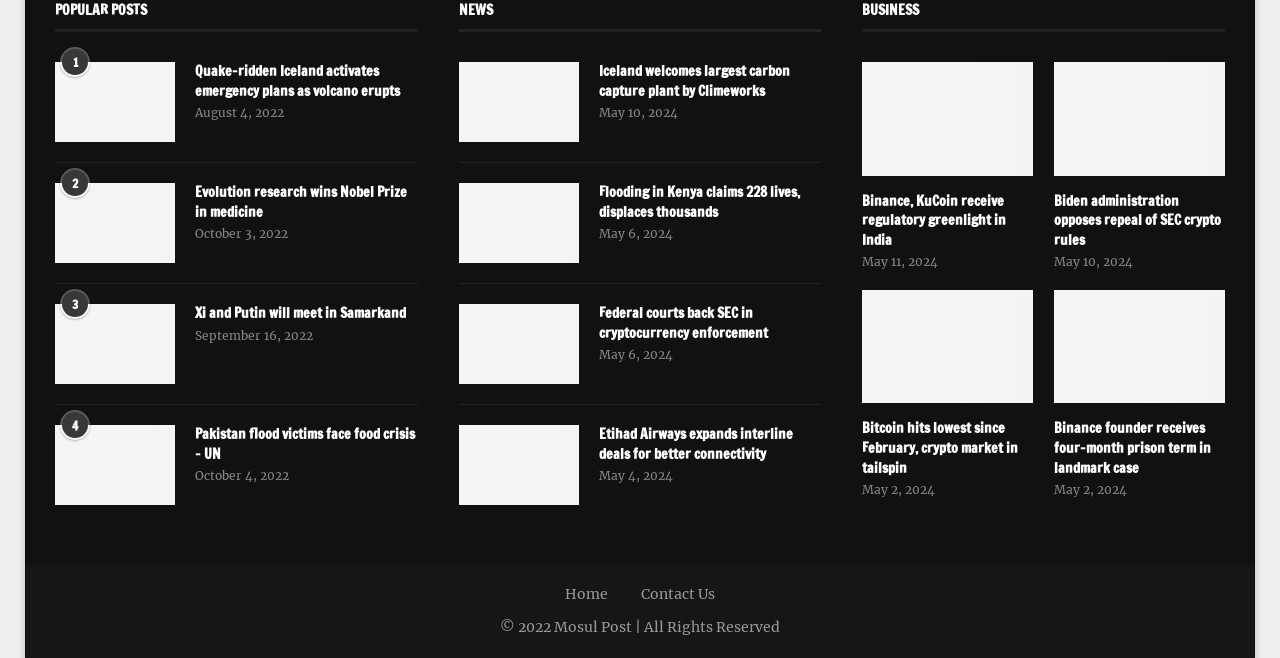Identify the bounding box coordinates of the clickable section necessary to follow the following instruction: "Click on 'Quake-ridden Iceland activates emergency plans as volcano erupts'". The coordinates should be presented as four float numbers from 0 to 1, i.e., [left, top, right, bottom].

[0.043, 0.094, 0.137, 0.216]